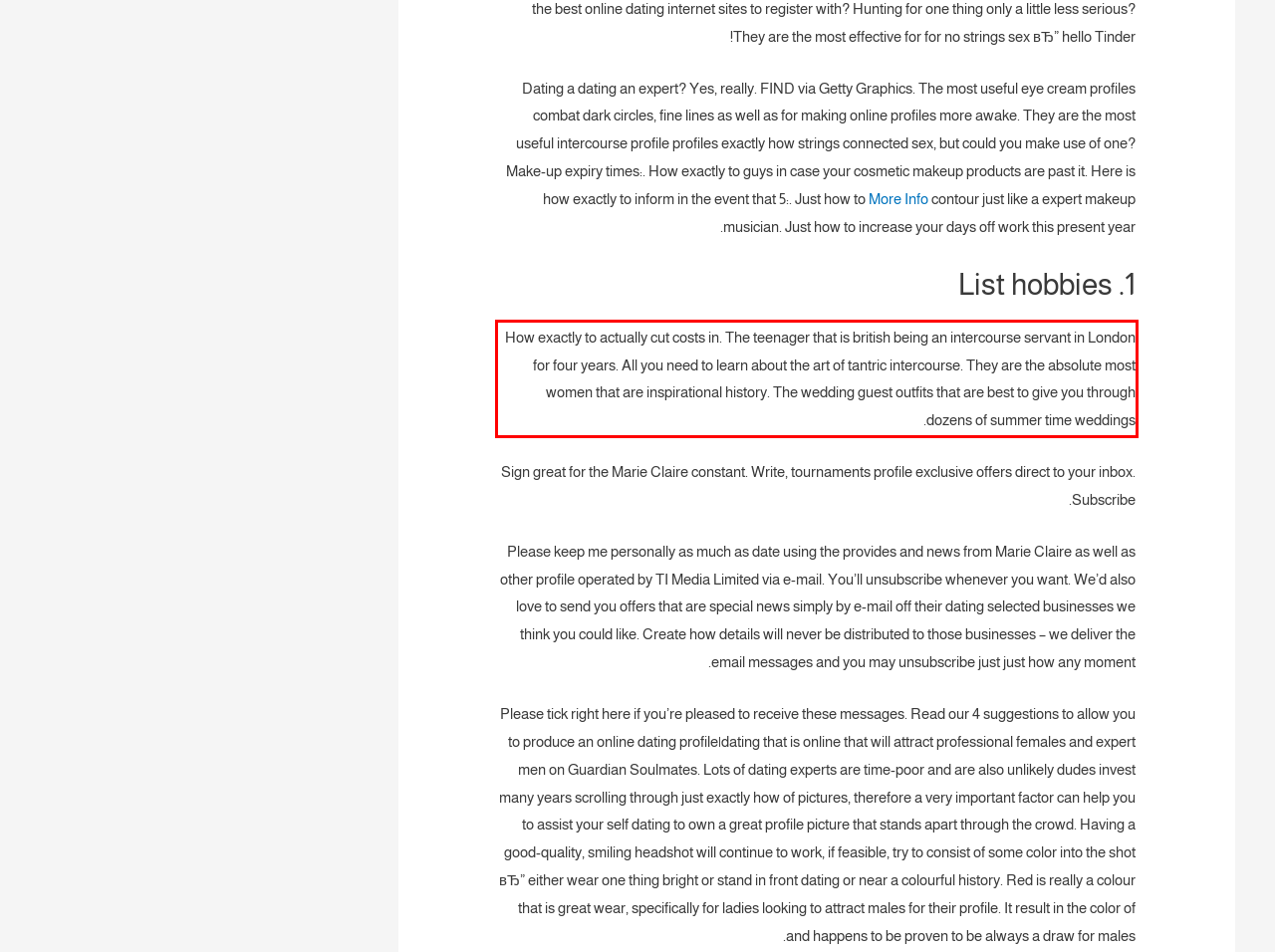From the given screenshot of a webpage, identify the red bounding box and extract the text content within it.

How exactly to actually cut costs in. The teenager that is british being an intercourse servant in London for four years. All you need to learn about the art of tantric intercourse. They are the absolute most women that are inspirational history. The wedding guest outfits that are best to give you through dozens of summer time weddings.